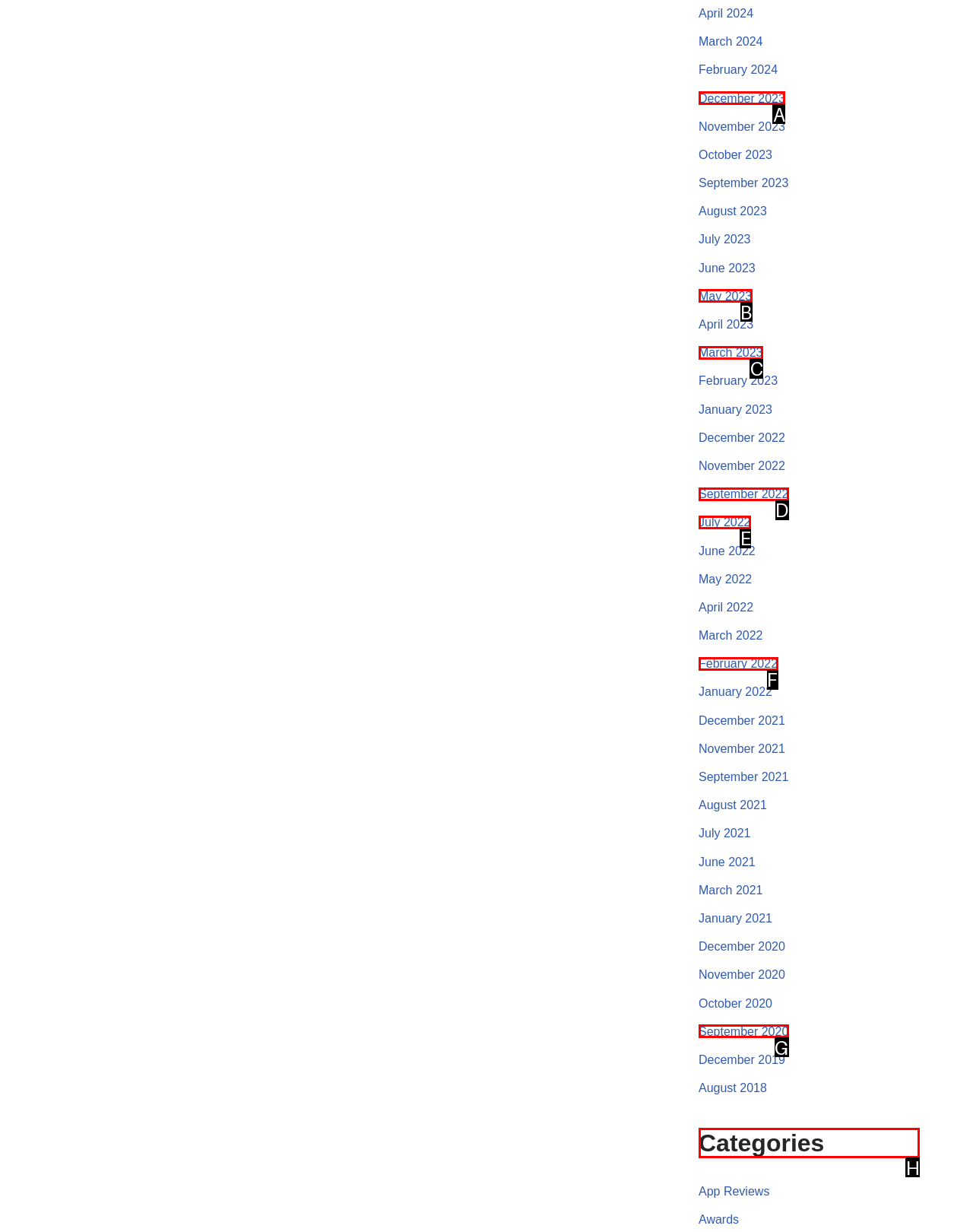Determine the letter of the UI element that you need to click to perform the task: Browse Categories.
Provide your answer with the appropriate option's letter.

H